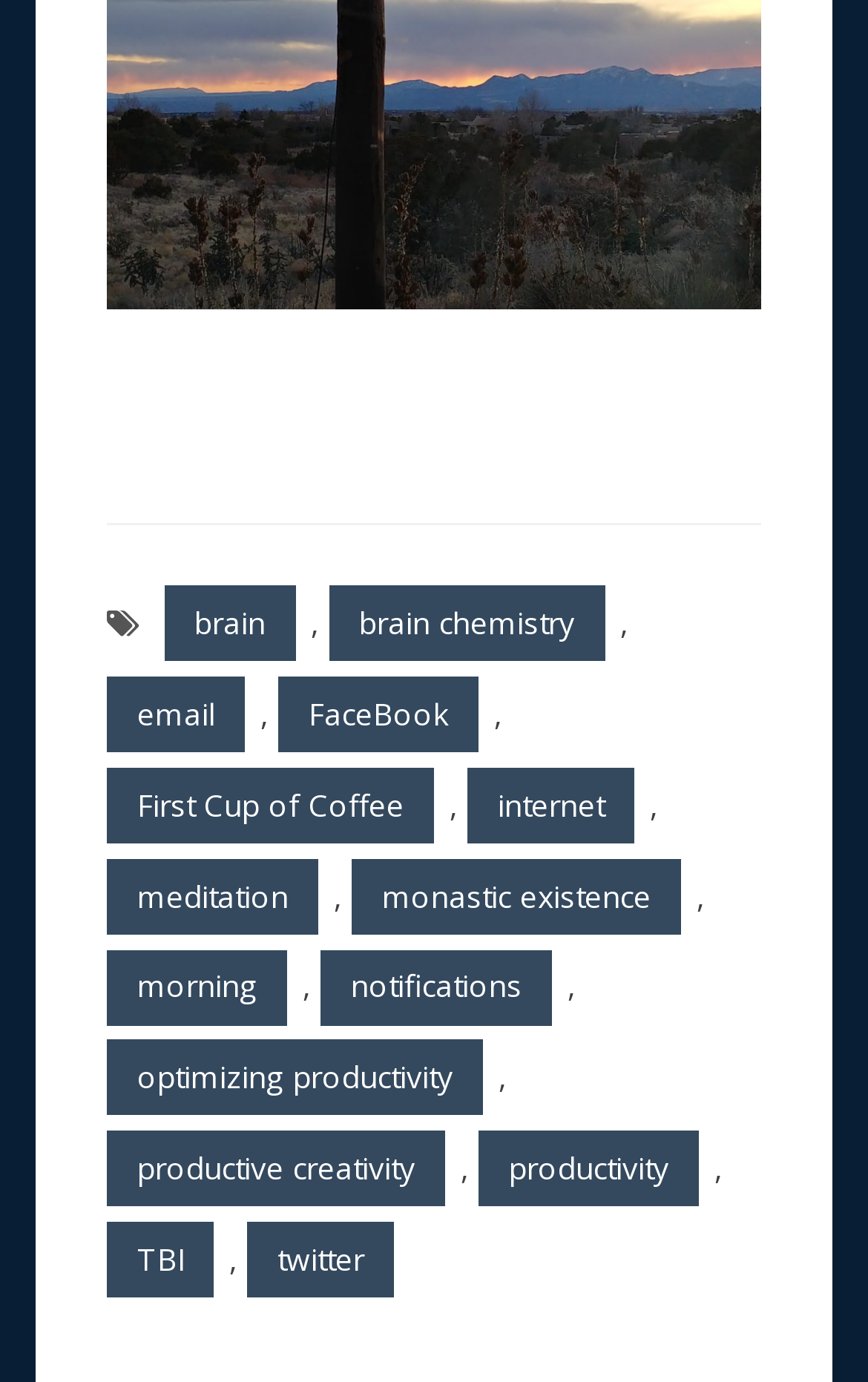Find and specify the bounding box coordinates that correspond to the clickable region for the instruction: "read about meditation".

[0.123, 0.621, 0.367, 0.676]